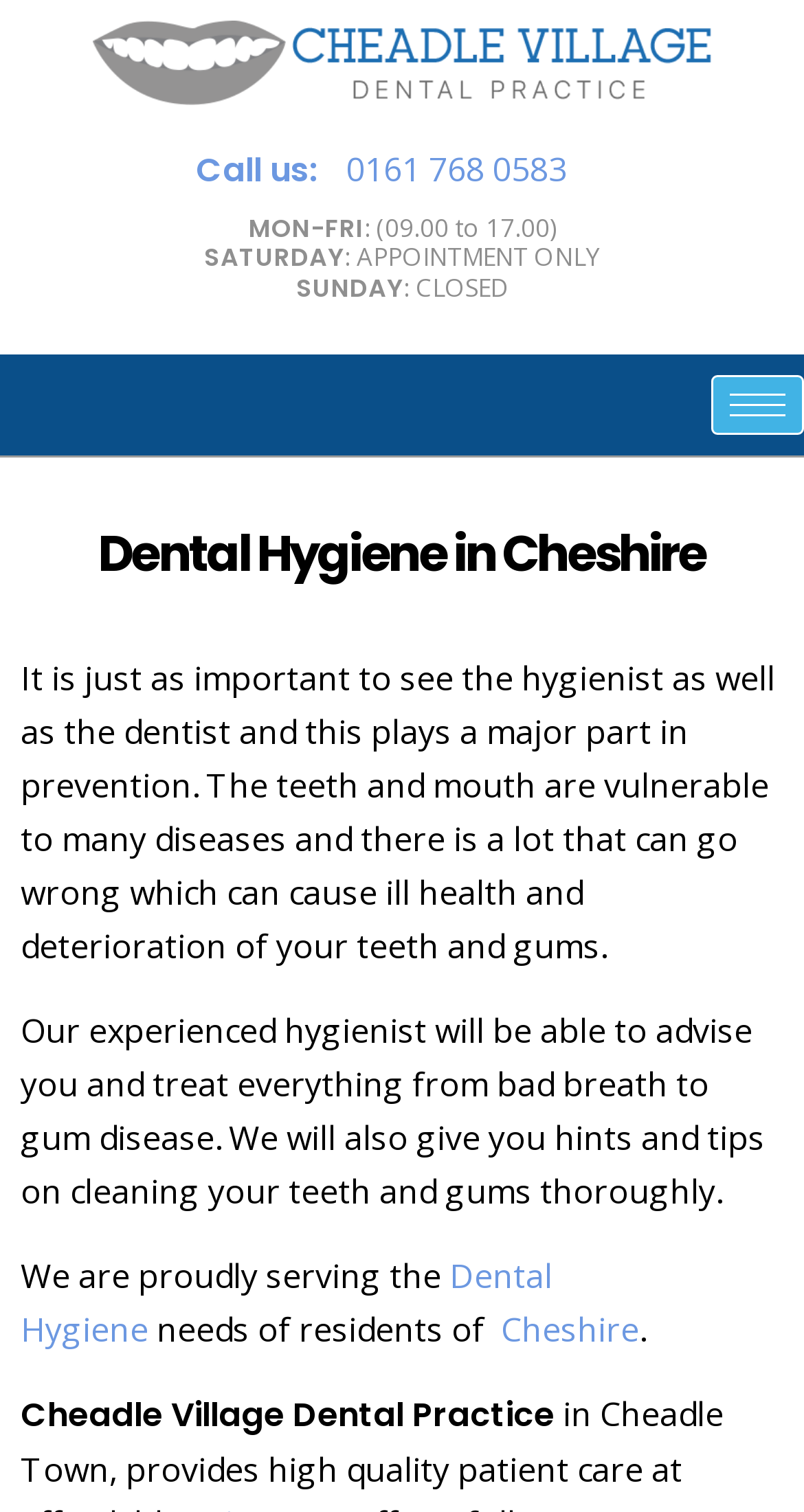Carefully examine the image and provide an in-depth answer to the question: What are the opening hours on Saturday?

I found the opening hours by looking at the static text elements that describe the practice's schedule. The element with the text 'SATURDAY' is followed by the element with the text ': APPOINTMENT ONLY', which indicates that the practice is open on Saturdays by appointment only.